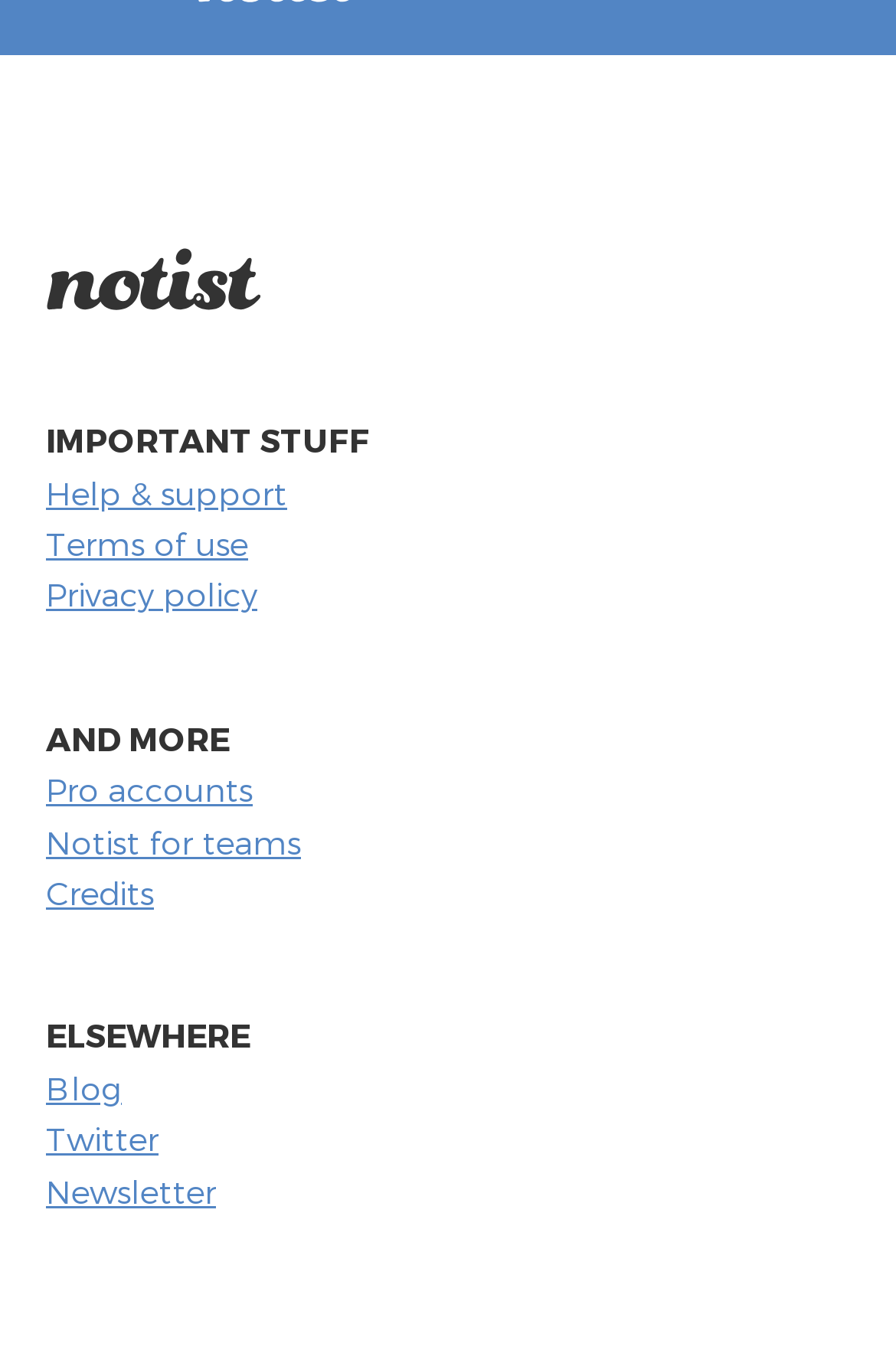Provide your answer in a single word or phrase: 
What is the second link under 'AND MORE'?

Notist for teams